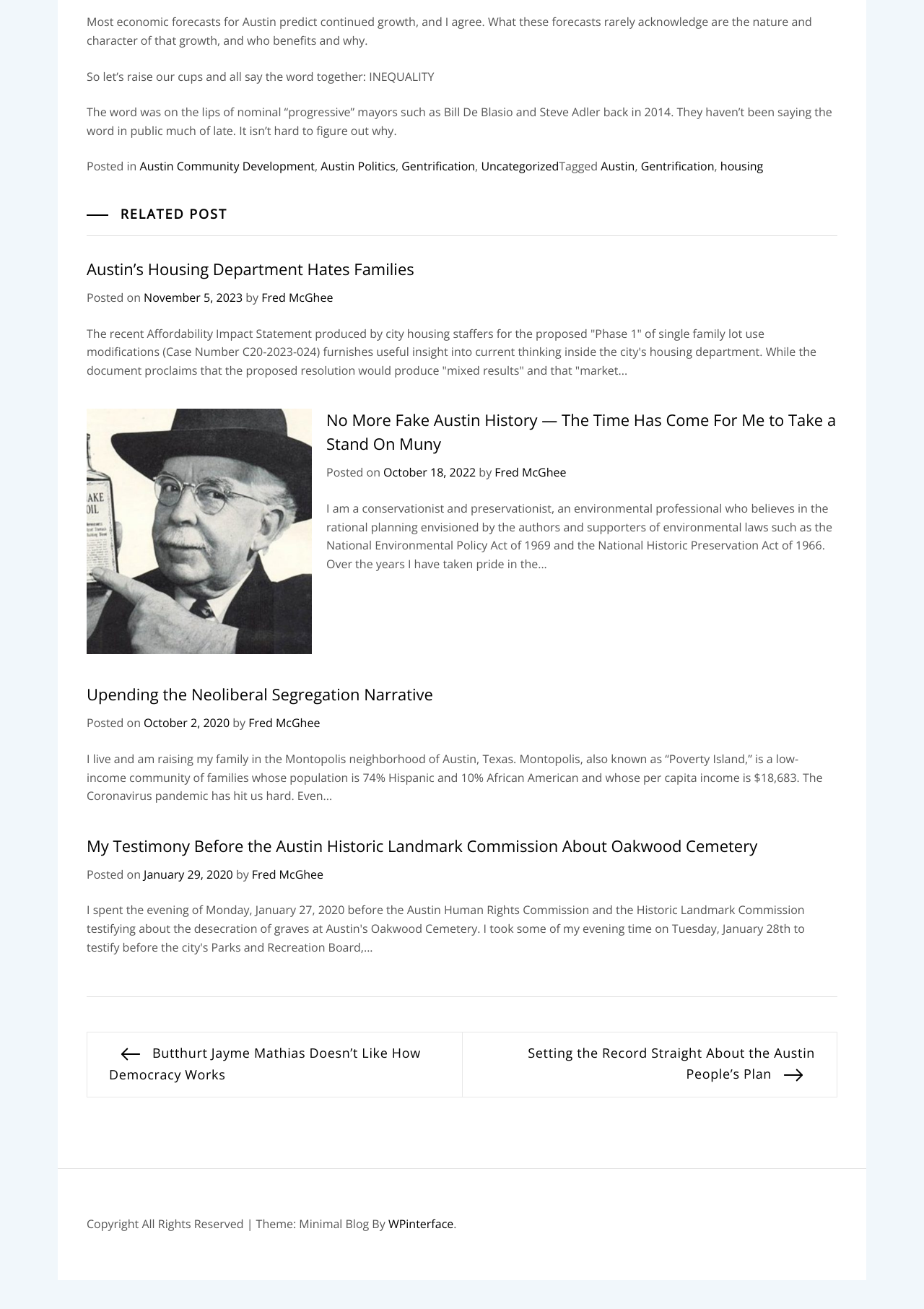Please specify the bounding box coordinates of the clickable section necessary to execute the following command: "Read the article 'Austin’s Housing Department Hates Families'".

[0.094, 0.197, 0.906, 0.215]